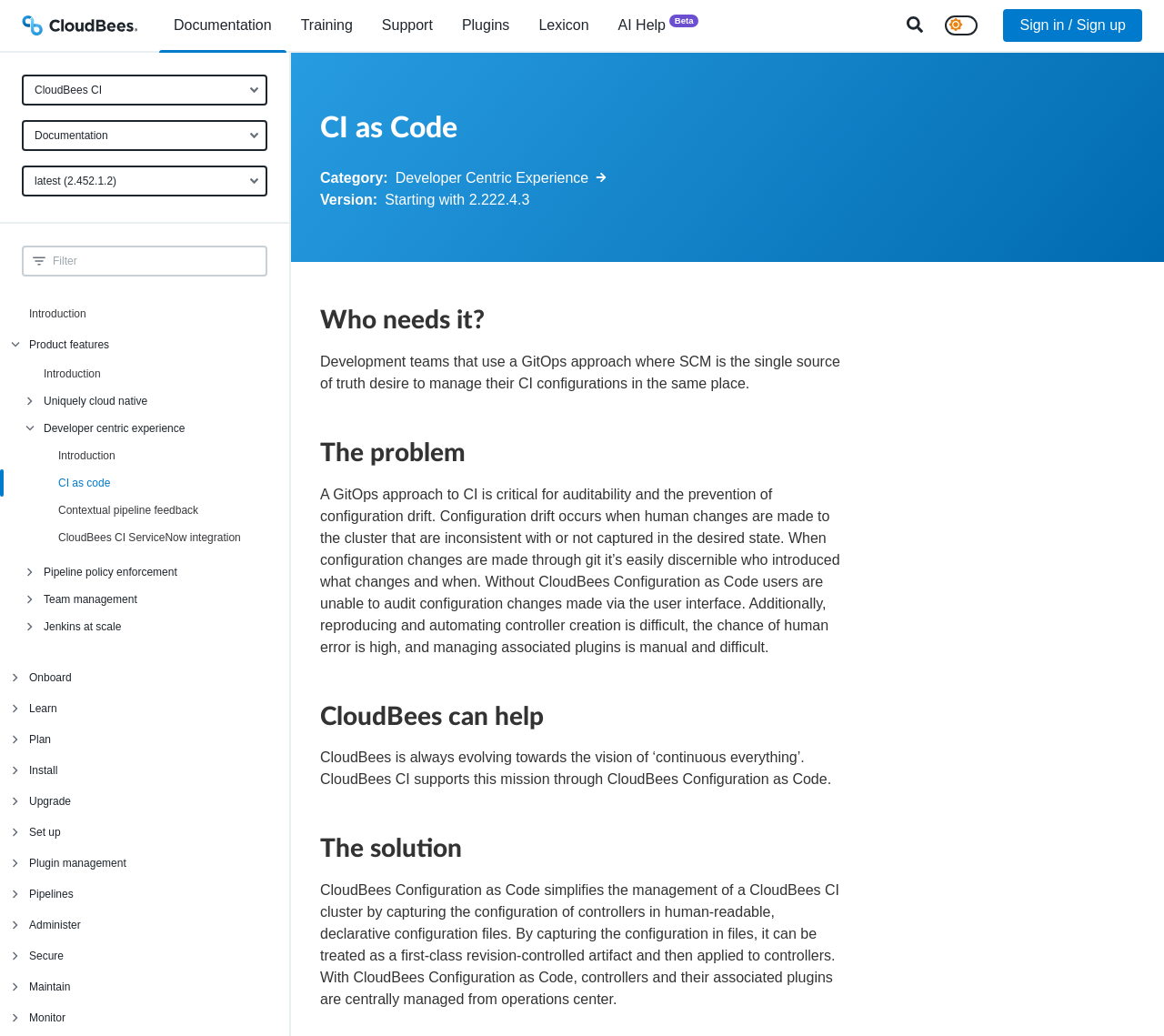Provide a one-word or short-phrase response to the question:
What is the text of the first link on the top menu?

Documentation